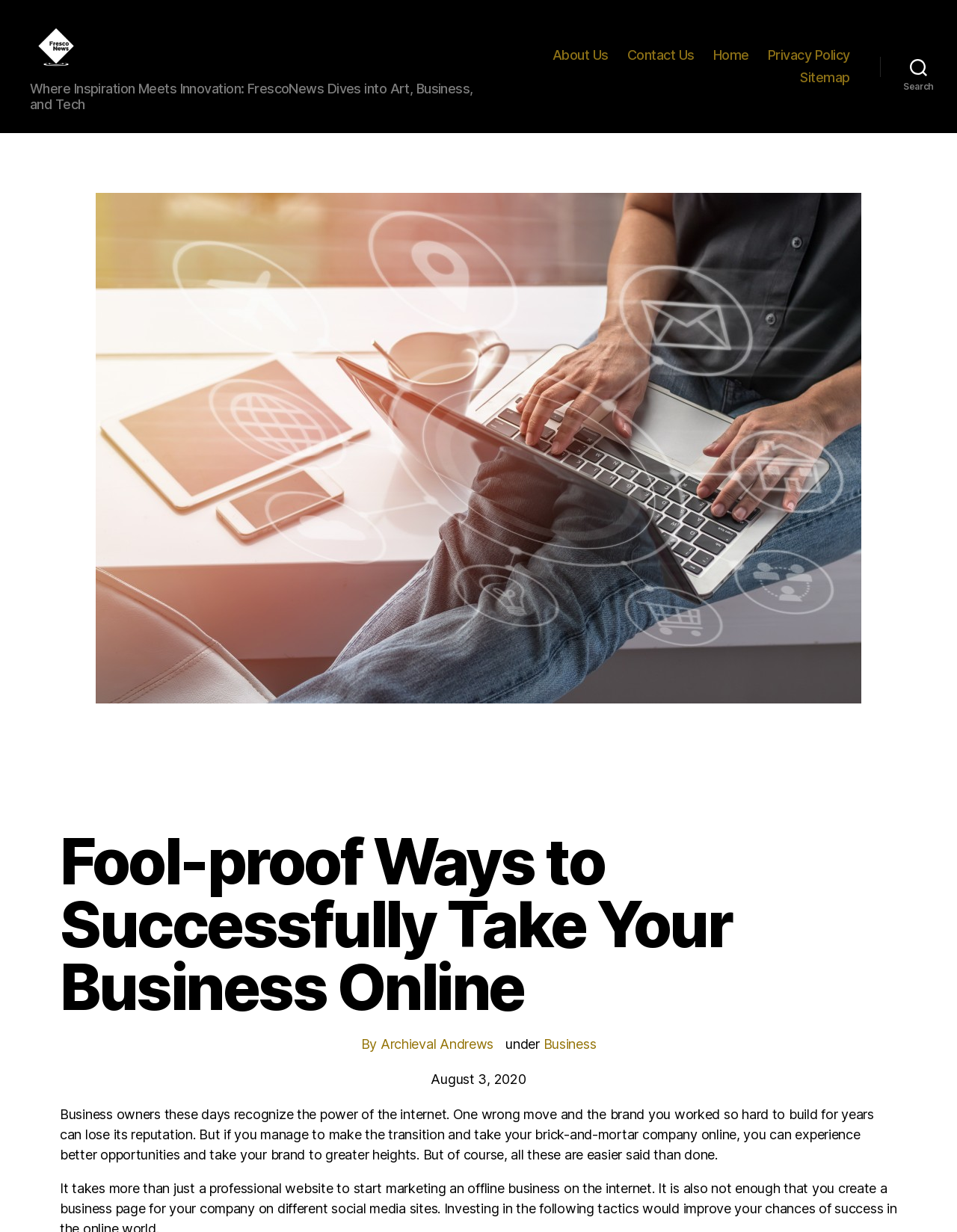Locate the bounding box coordinates of the area to click to fulfill this instruction: "Share on WhatsApp". The bounding box should be presented as four float numbers between 0 and 1, in the order [left, top, right, bottom].

None